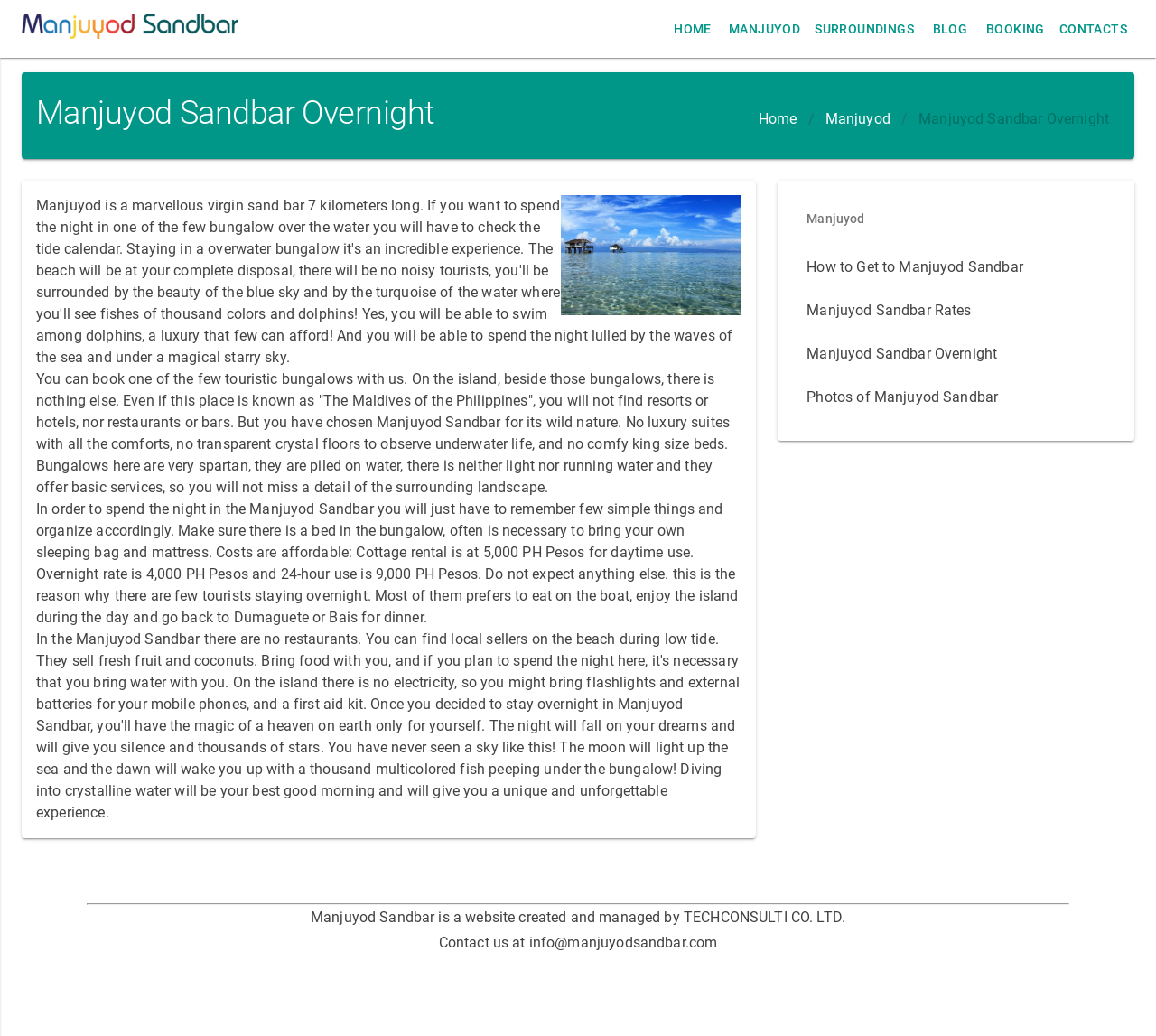Answer the question using only one word or a concise phrase: What is the name of the company that created and manages the Manjuyod Sandbar website?

TECHCONSULTI CO. LTD.